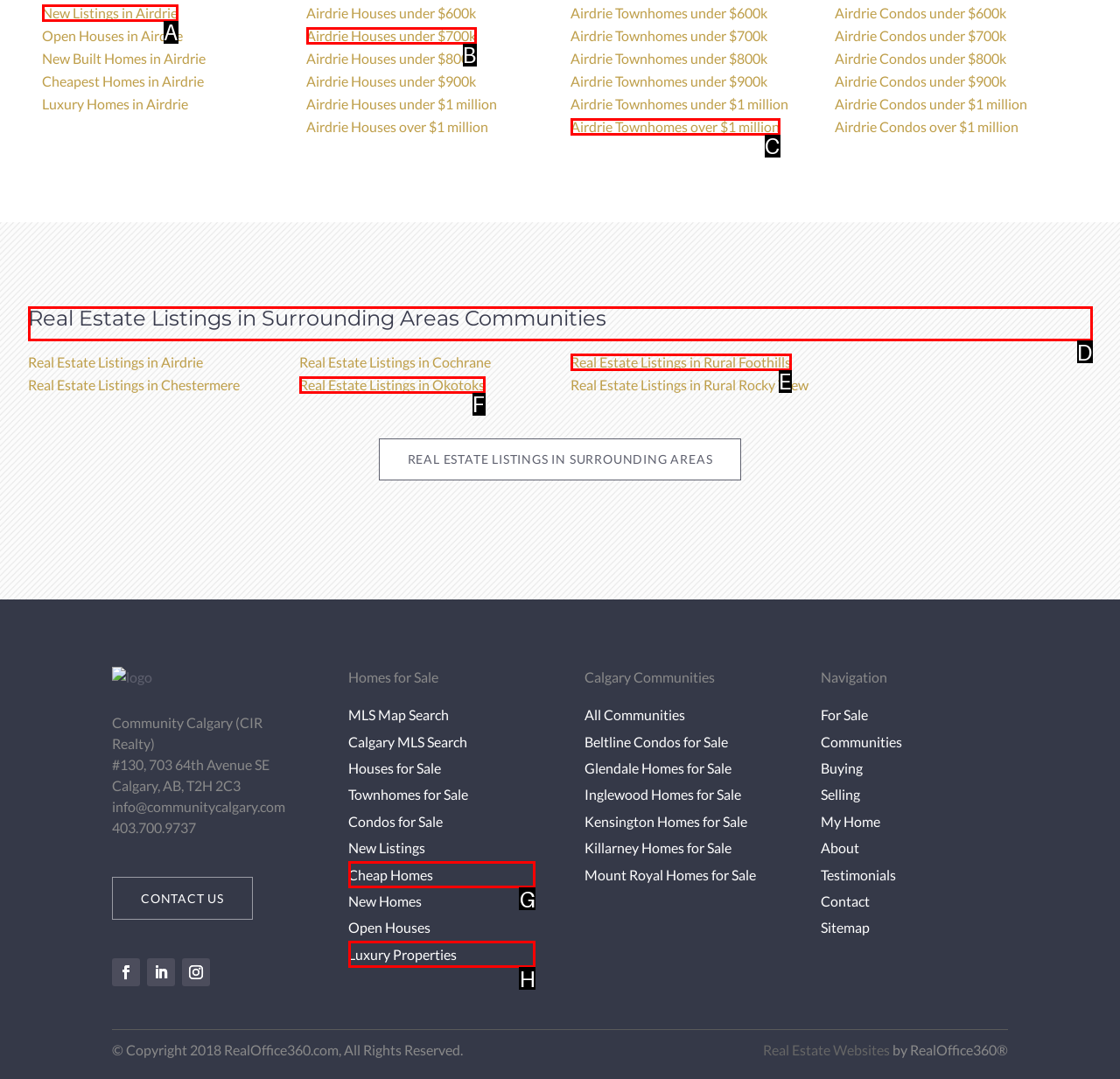Choose the UI element you need to click to carry out the task: View Real Estate Listings in Surrounding Areas Communities.
Respond with the corresponding option's letter.

D